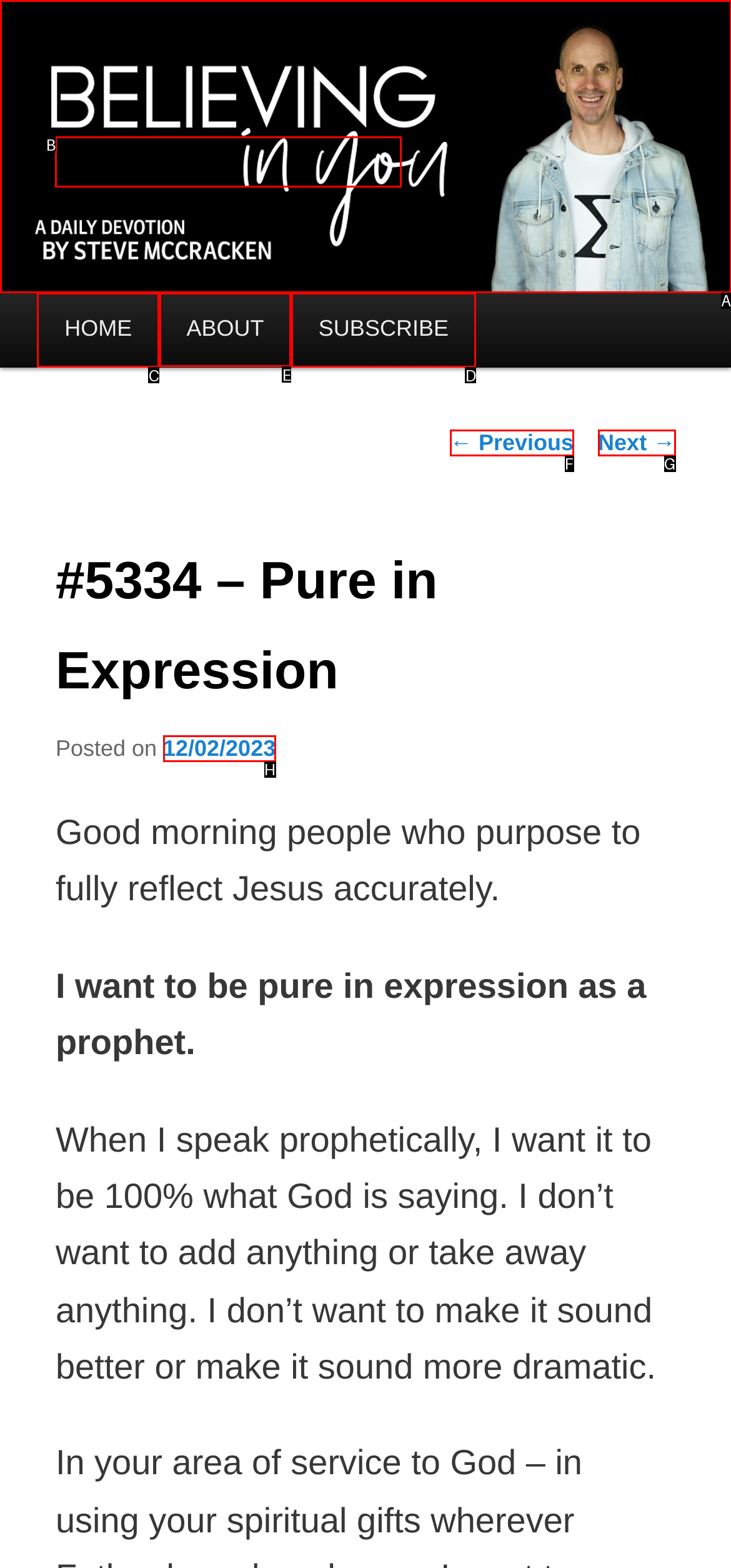Determine which UI element you should click to perform the task: Click on 'ABOUT'
Provide the letter of the correct option from the given choices directly.

E